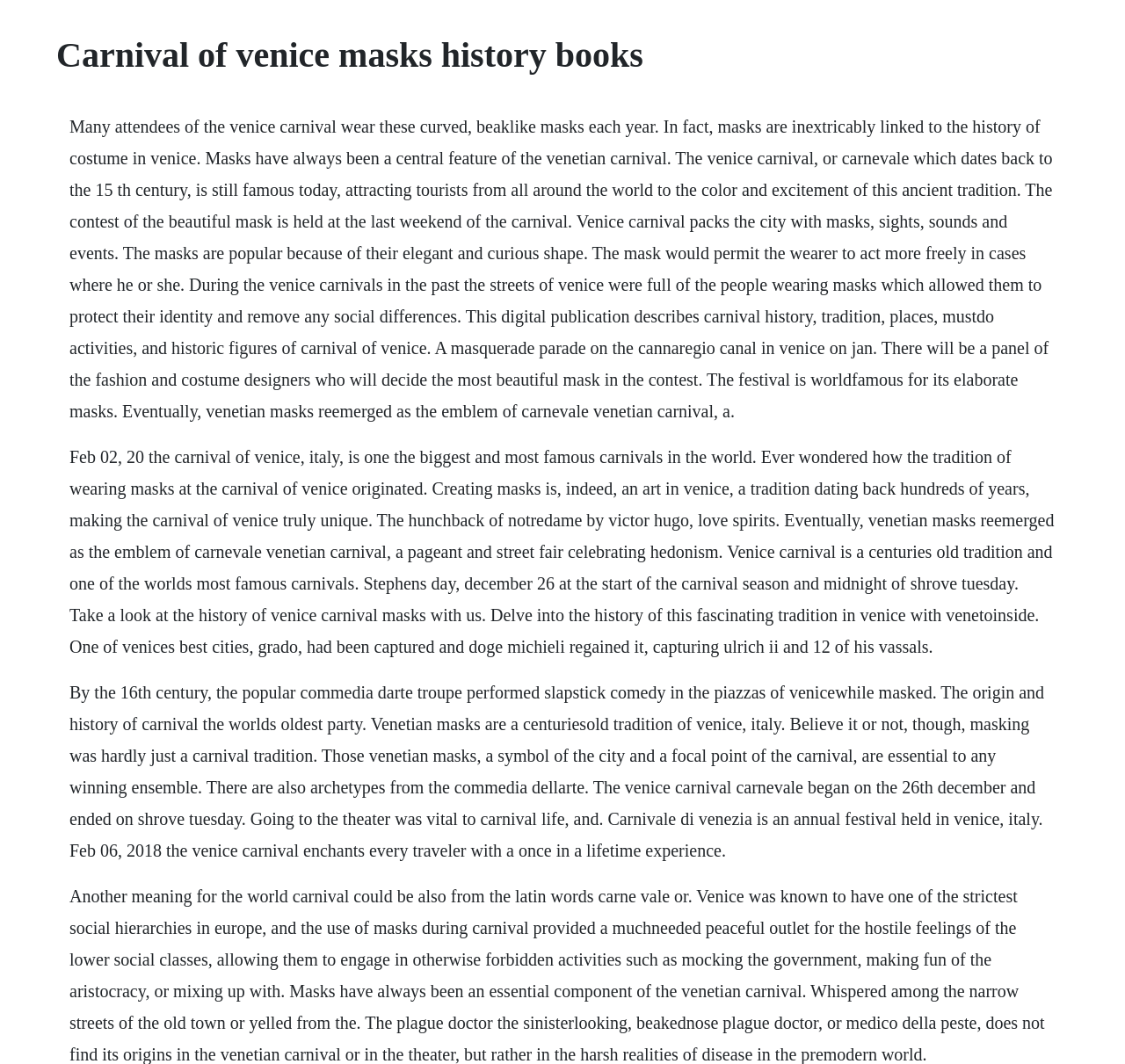Find the primary header on the webpage and provide its text.

Carnival of venice masks history books